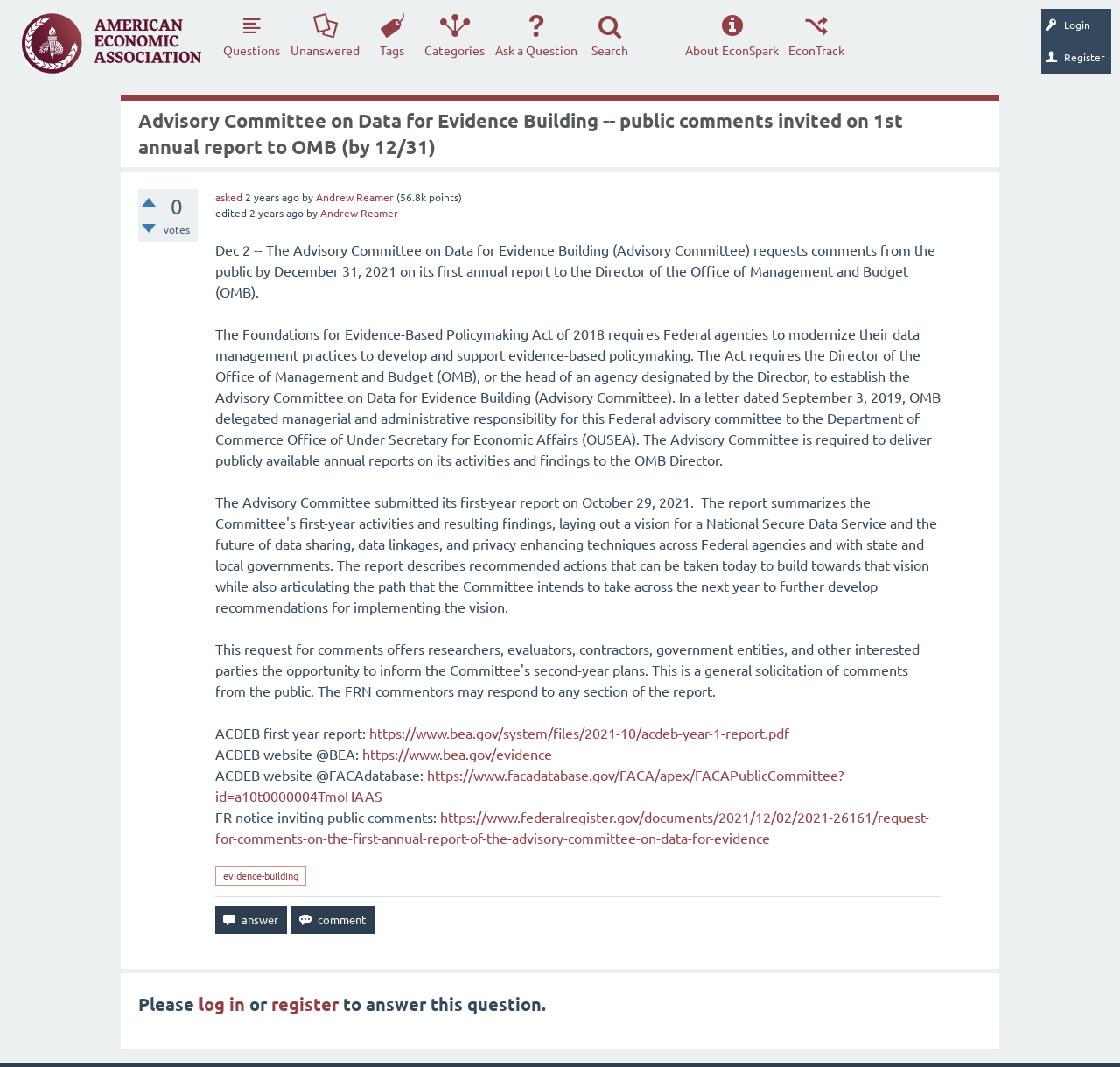Locate the bounding box coordinates of the clickable part needed for the task: "View the ACDEB first year report".

[0.33, 0.679, 0.705, 0.695]